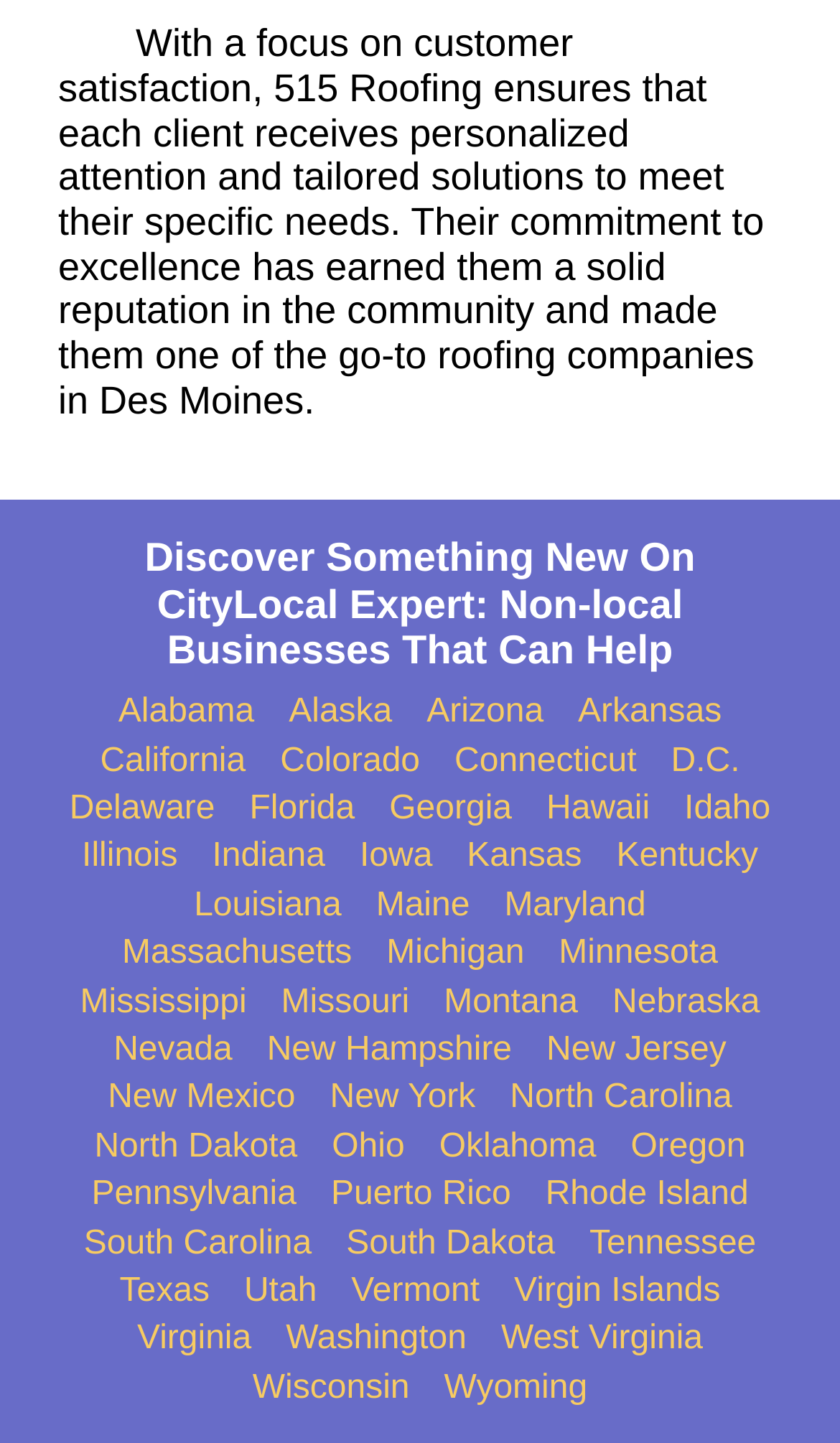Using the provided description: "Pennsylvania", find the bounding box coordinates of the corresponding UI element. The output should be four float numbers between 0 and 1, in the format [left, top, right, bottom].

[0.109, 0.815, 0.353, 0.843]